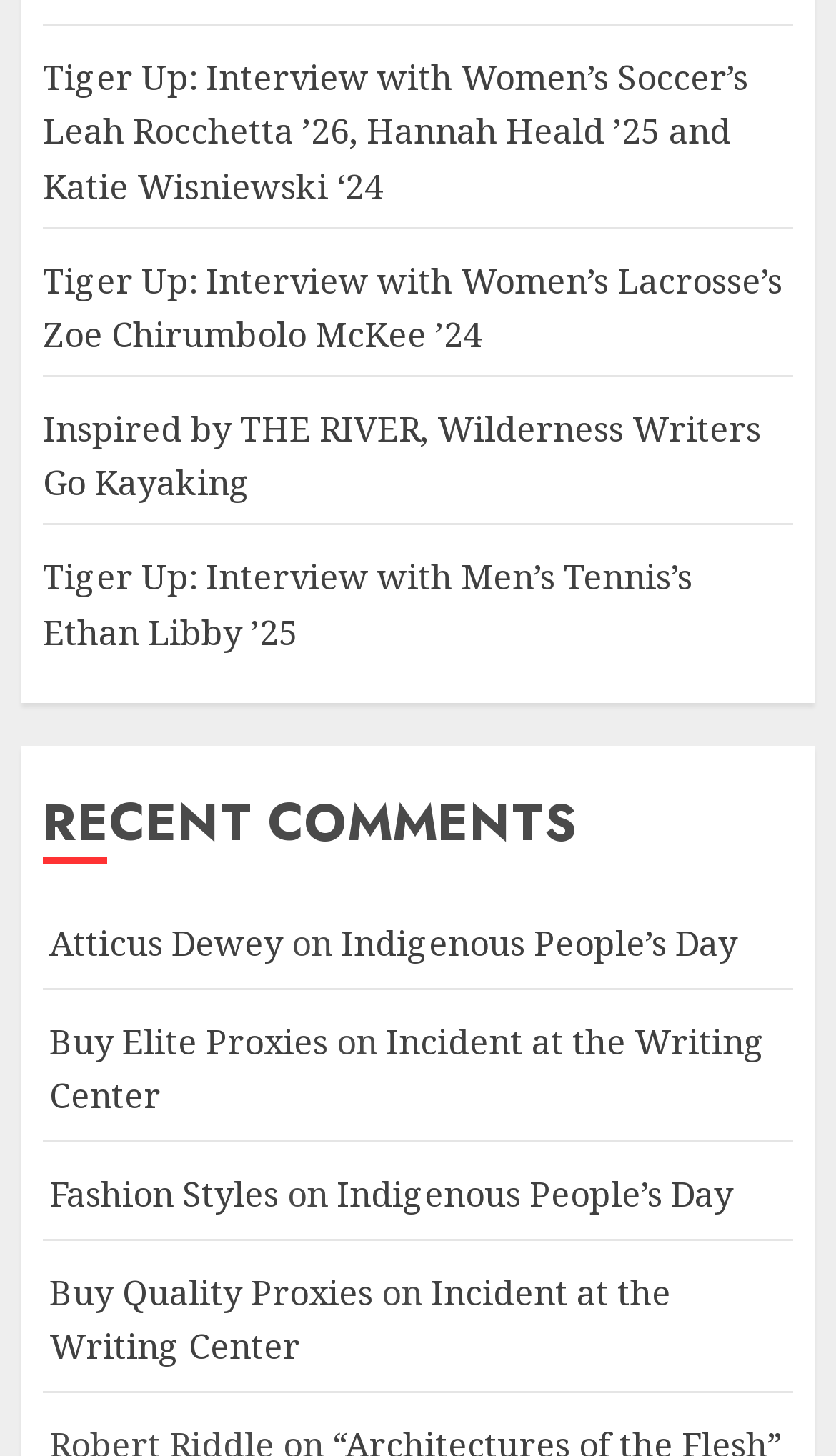What is the topic of the 'RECENT COMMENTS' section?
Based on the screenshot, respond with a single word or phrase.

Comments